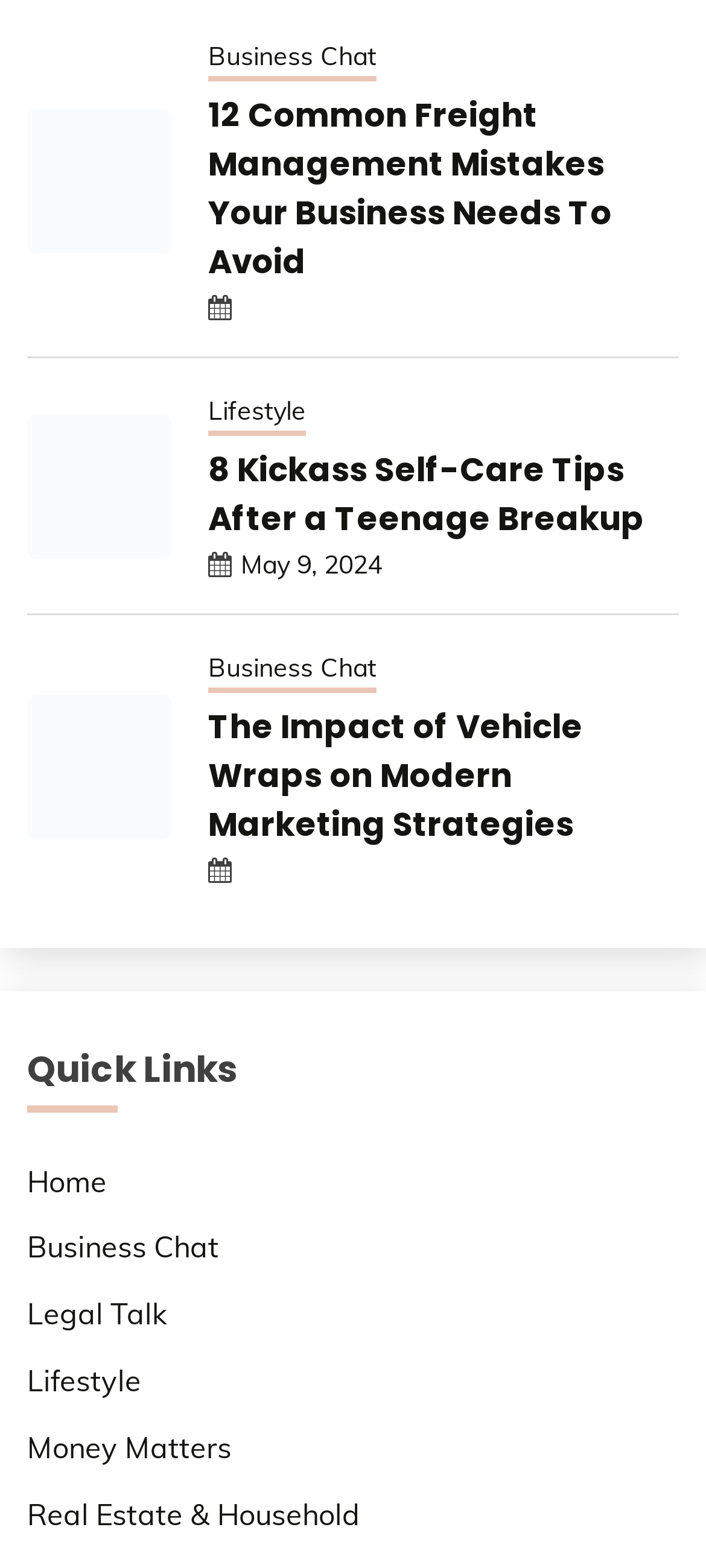Please identify the bounding box coordinates of the element's region that needs to be clicked to fulfill the following instruction: "Go to the lifestyle section". The bounding box coordinates should consist of four float numbers between 0 and 1, i.e., [left, top, right, bottom].

[0.295, 0.25, 0.433, 0.278]